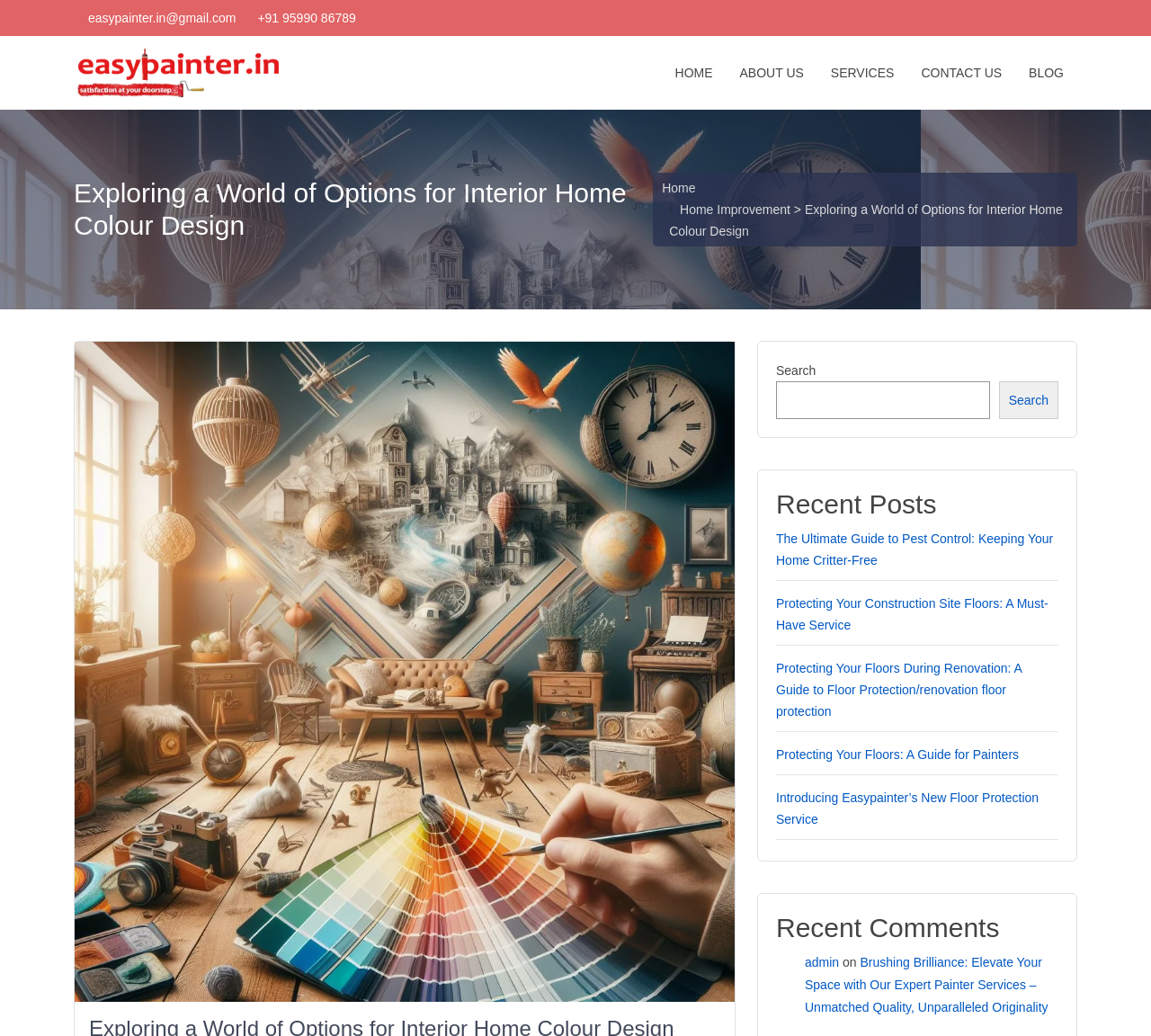Bounding box coordinates are specified in the format (top-left x, top-left y, bottom-right x, bottom-right y). All values are floating point numbers bounded between 0 and 1. Please provide the bounding box coordinate of the region this sentence describes: Blog

[0.882, 0.063, 0.936, 0.077]